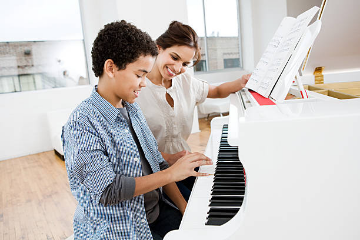Detail all significant aspects of the image you see.

In this engaging image, a young boy is eagerly learning to play the piano alongside his instructor, who is demonstrating a technique with a warm smile. The bright and airy environment, characterized by large windows, suggests a positive and encouraging atmosphere conducive to learning. The piano, a sleek white design, serves as the focal point of their interaction, while sheet music placed on the stand indicates that they are in the midst of a lesson. This scene perfectly captures the essence of musical education, illustrating the bond between teacher and student as they embark on the journey of mastering the instrument together.